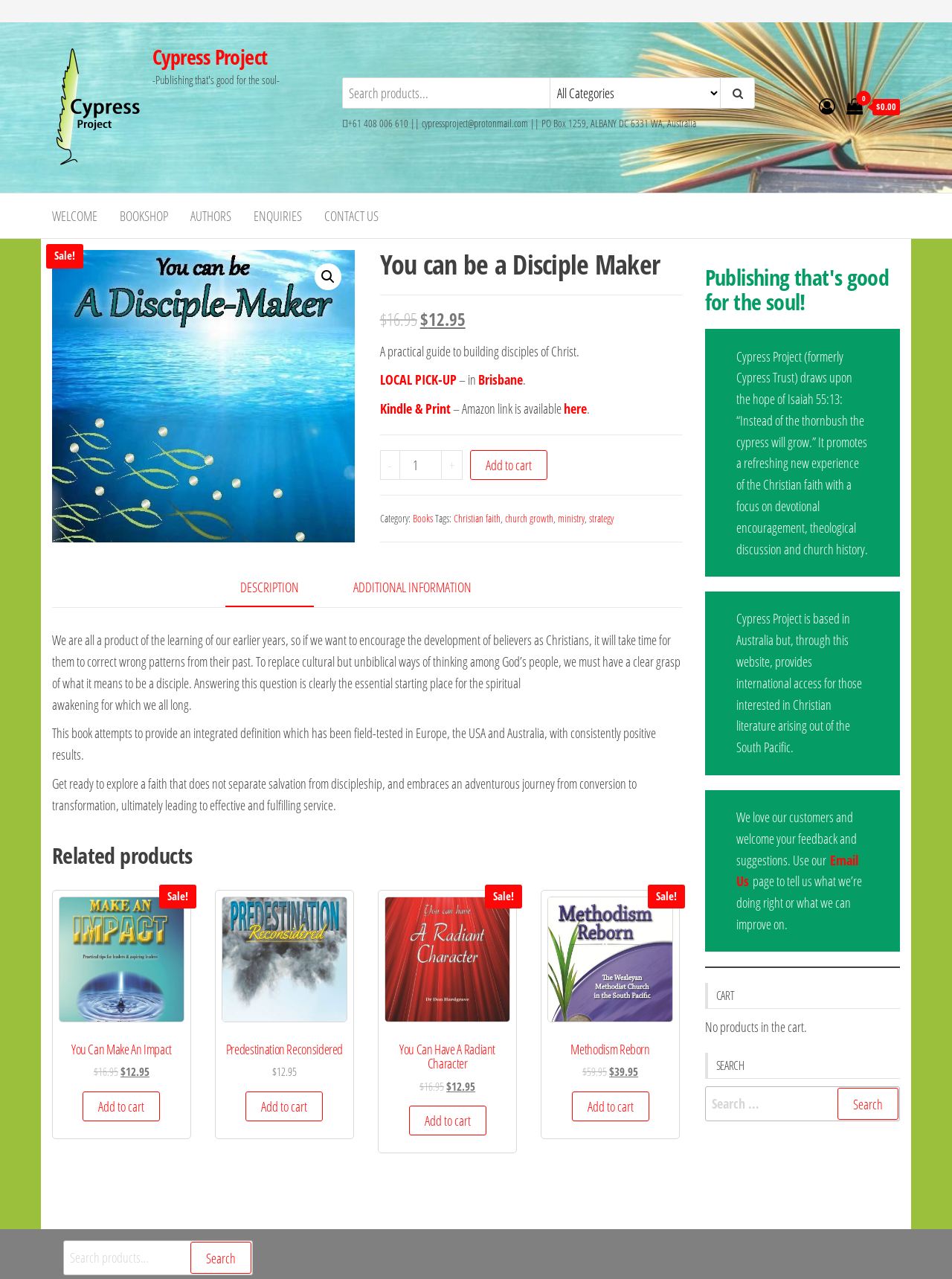Determine the bounding box coordinates of the region to click in order to accomplish the following instruction: "Email Us". Provide the coordinates as four float numbers between 0 and 1, specifically [left, top, right, bottom].

[0.774, 0.665, 0.902, 0.696]